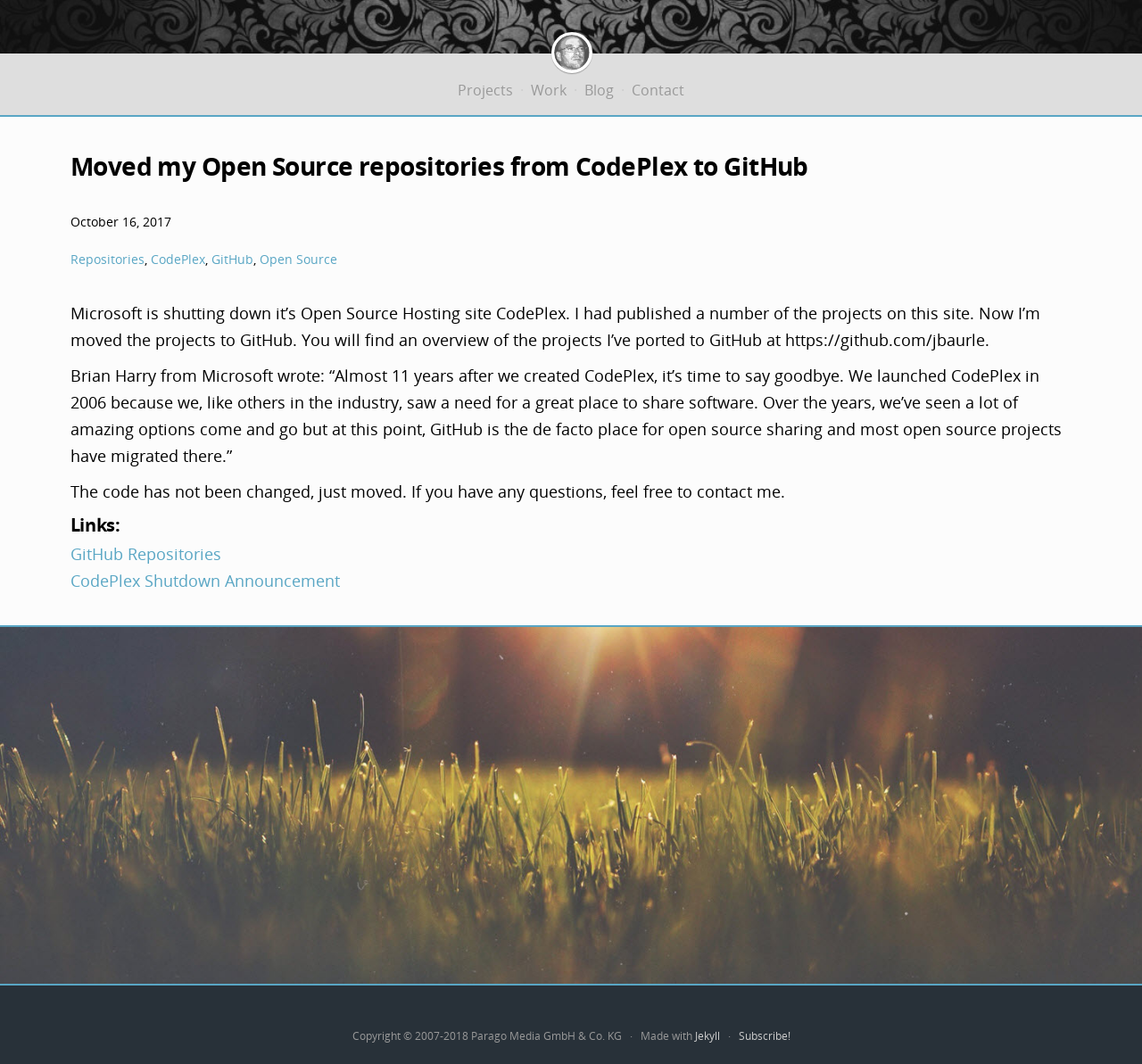Pinpoint the bounding box coordinates of the area that should be clicked to complete the following instruction: "check out GitHub Repositories". The coordinates must be given as four float numbers between 0 and 1, i.e., [left, top, right, bottom].

[0.062, 0.511, 0.194, 0.531]